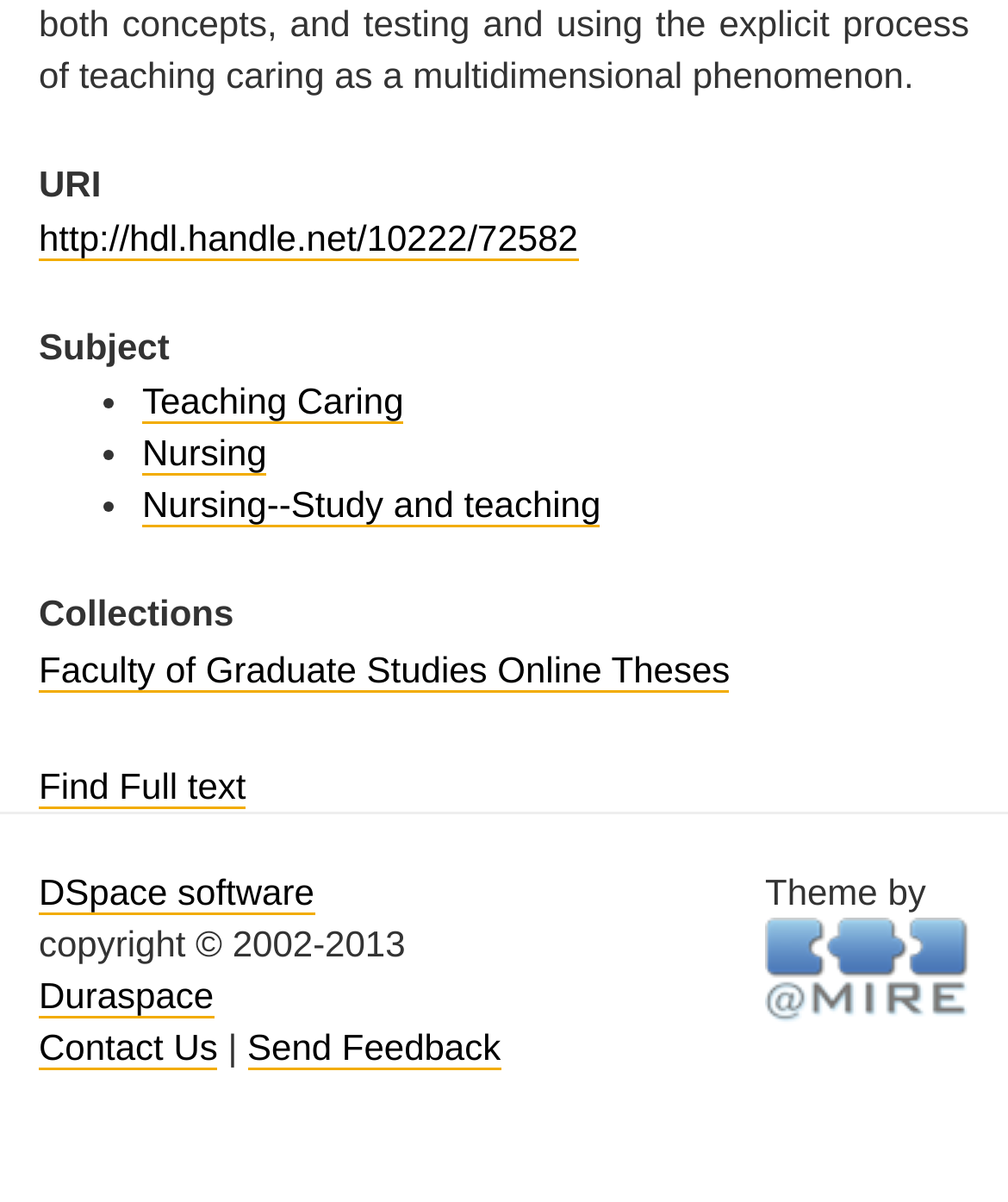Can you find the bounding box coordinates for the element that needs to be clicked to execute this instruction: "Explore the Faculty of Graduate Studies Online Theses collection"? The coordinates should be given as four float numbers between 0 and 1, i.e., [left, top, right, bottom].

[0.038, 0.539, 0.724, 0.576]